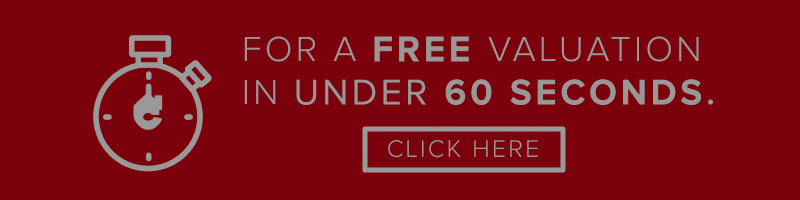Respond concisely with one word or phrase to the following query:
What is the purpose of the stopwatch illustration?

Symbolizing speed and efficiency